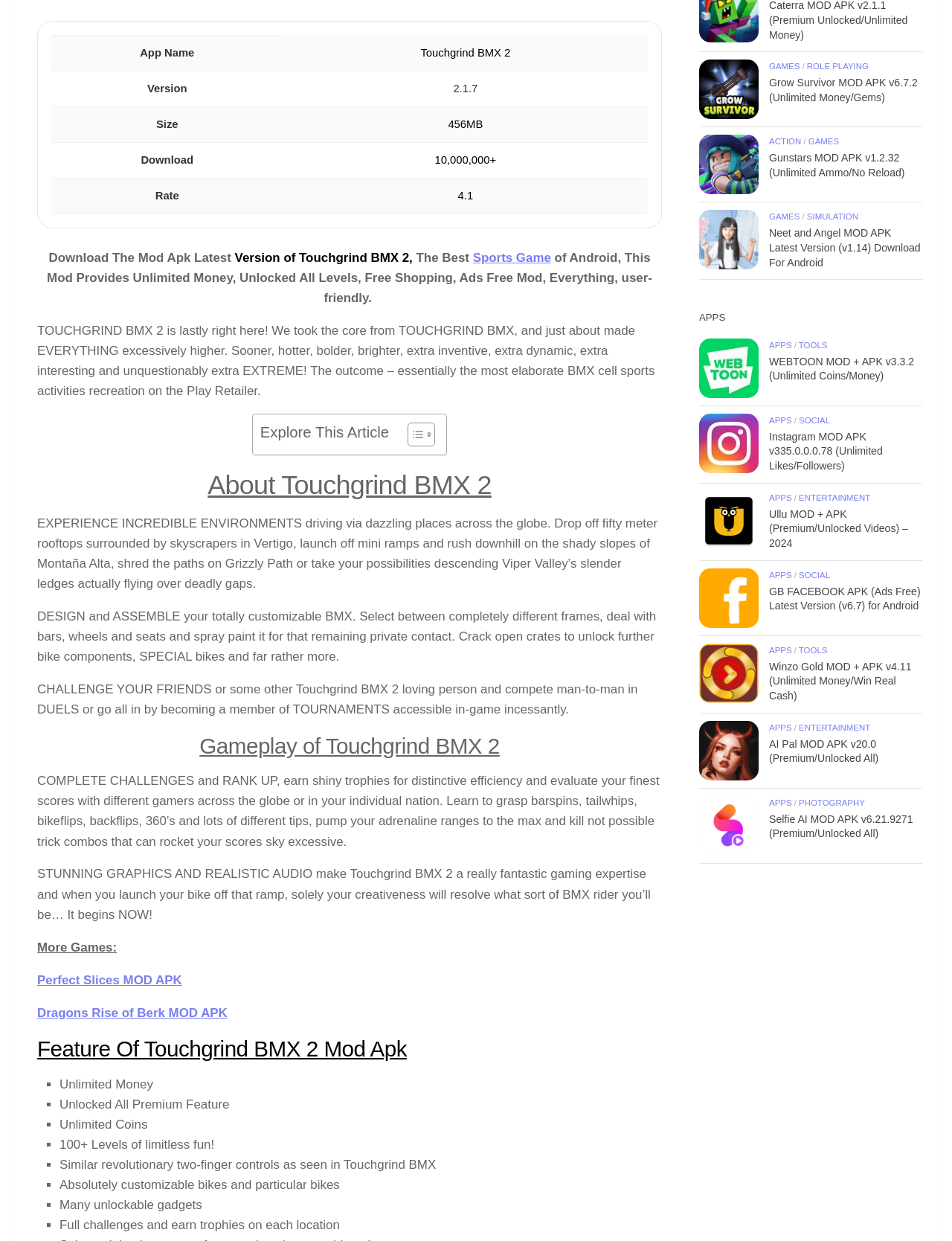Bounding box coordinates are given in the format (top-left x, top-left y, bottom-right x, bottom-right y). All values should be floating point numbers between 0 and 1. Provide the bounding box coordinate for the UI element described as: alt="Winzo Mod Apk"

[0.734, 0.518, 0.797, 0.566]